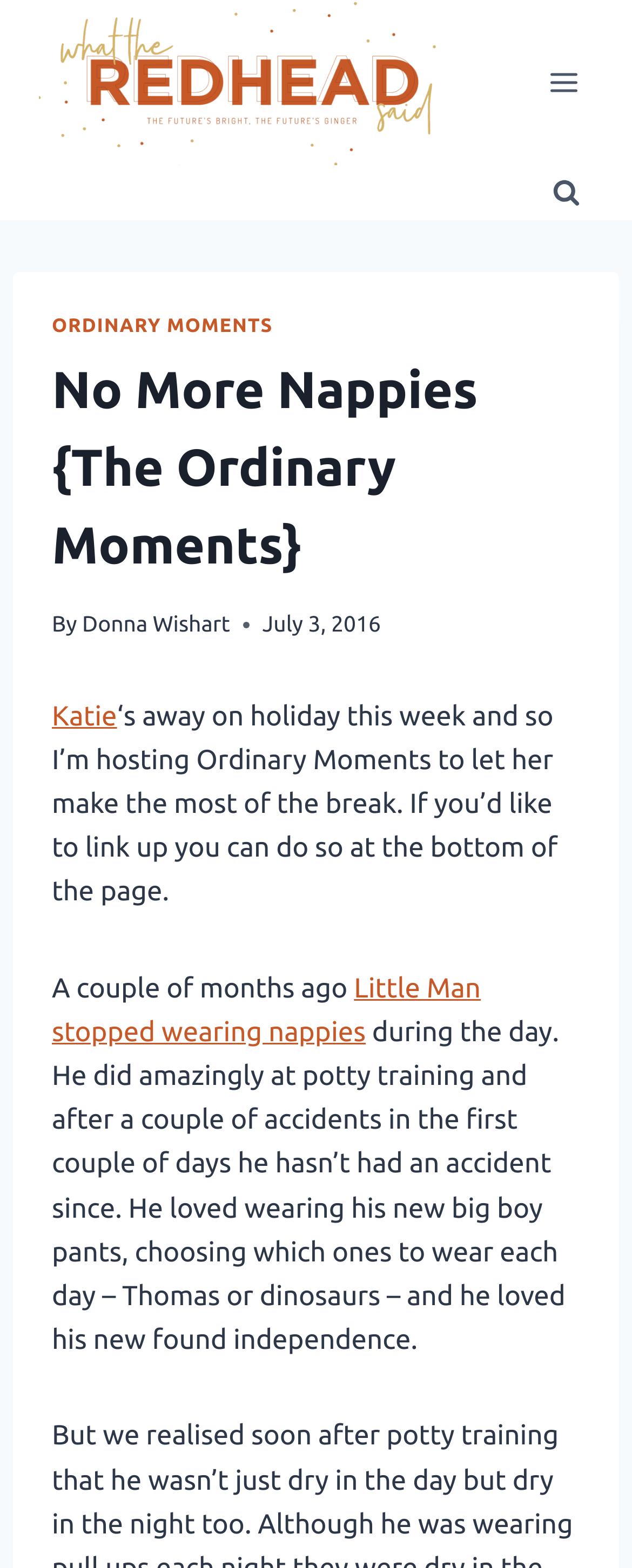Using the given description, provide the bounding box coordinates formatted as (top-left x, top-left y, bottom-right x, bottom-right y), with all values being floating point numbers between 0 and 1. Description: Little Man stopped wearing nappies

[0.082, 0.62, 0.761, 0.668]